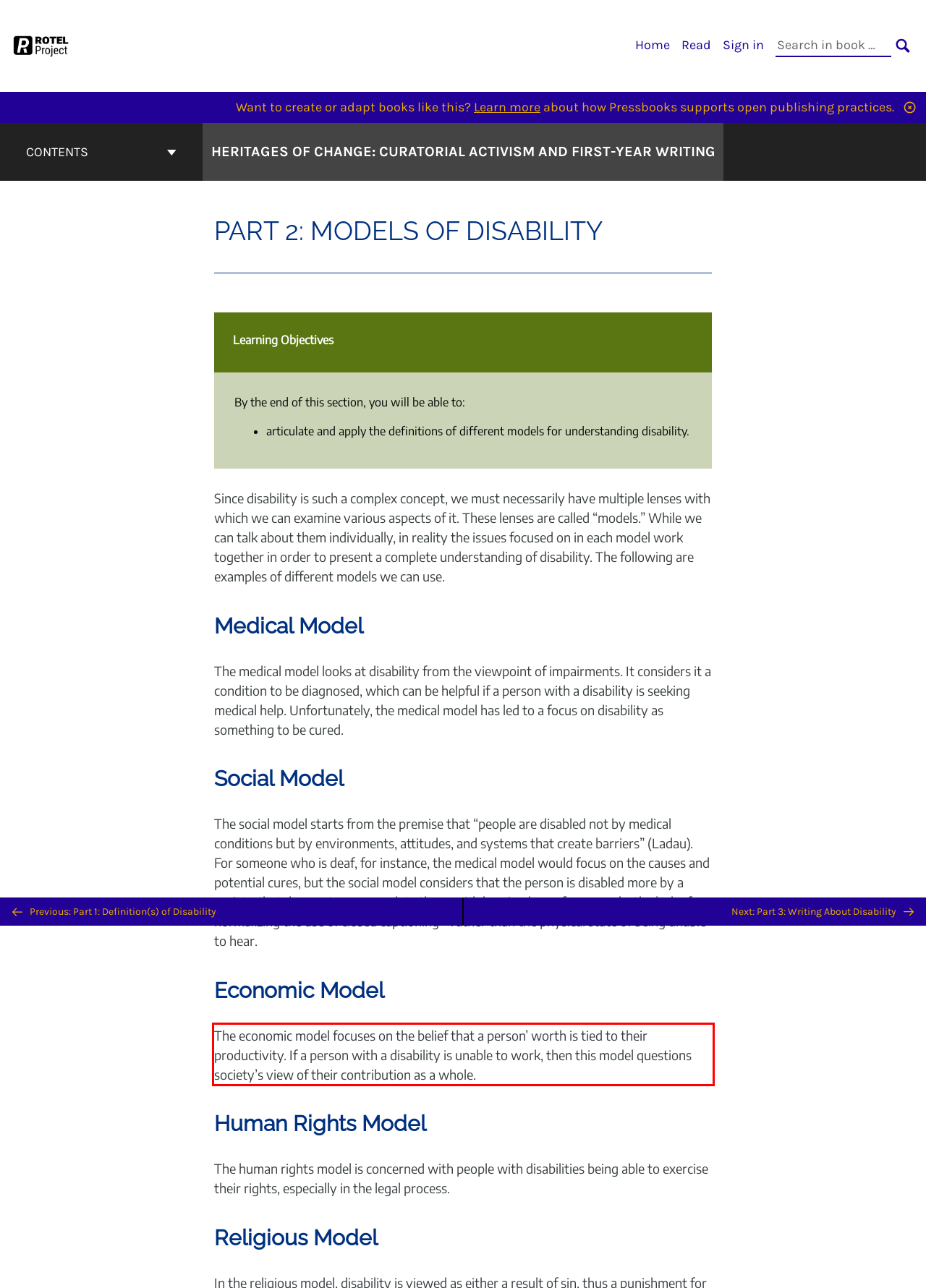Using the provided webpage screenshot, recognize the text content in the area marked by the red bounding box.

The economic model focuses on the belief that a person’ worth is tied to their productivity. If a person with a disability is unable to work, then this model questions society’s view of their contribution as a whole.